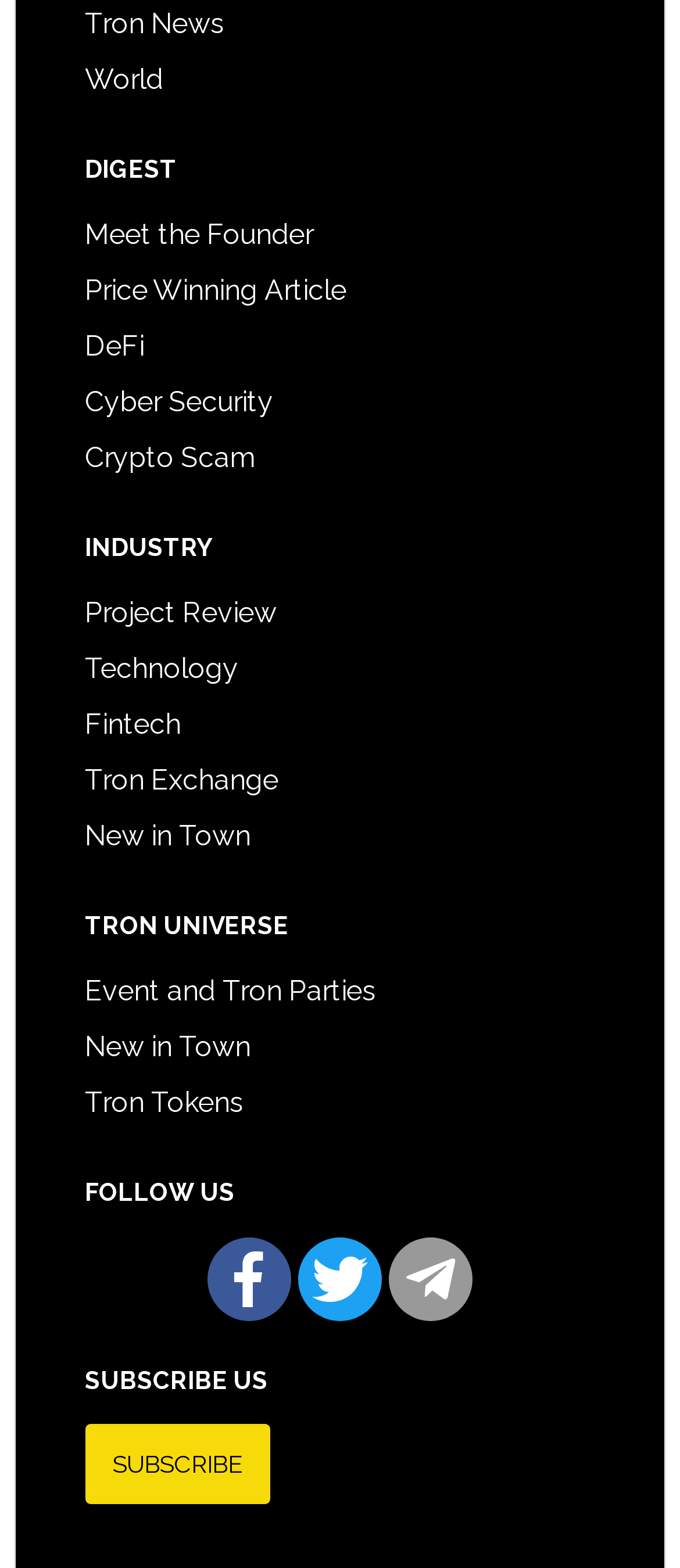How many categories are there in the DIGEST section?
Look at the image and respond with a one-word or short phrase answer.

7